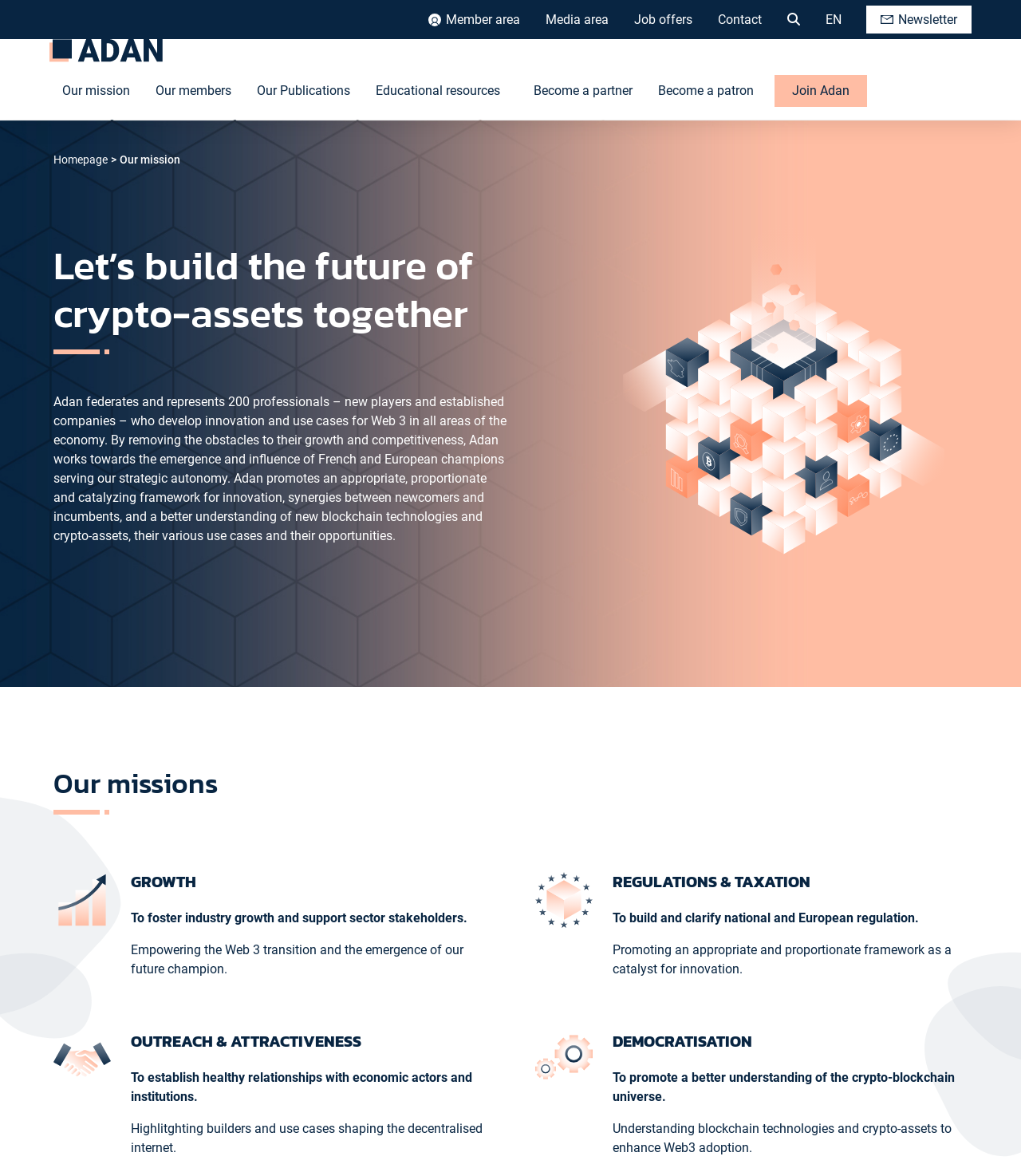Pinpoint the bounding box coordinates for the area that should be clicked to perform the following instruction: "Subscribe to the Newsletter".

[0.848, 0.005, 0.952, 0.028]